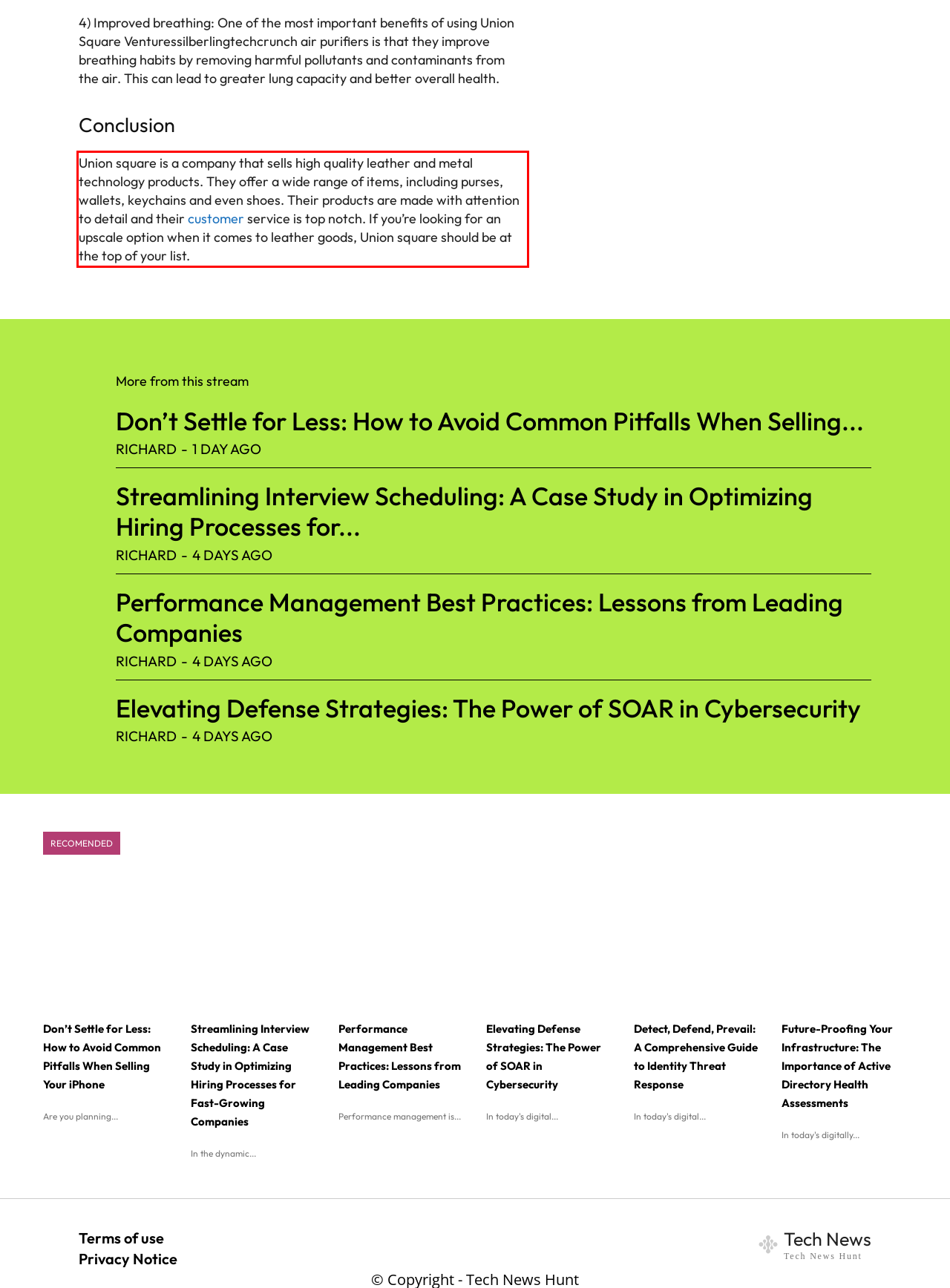You are presented with a screenshot containing a red rectangle. Extract the text found inside this red bounding box.

Union square is a company that sells high quality leather and metal technology products. They offer a wide range of items, including purses, wallets, keychains and even shoes. Their products are made with attention to detail and their customer service is top notch. If you’re looking for an upscale option when it comes to leather goods, Union square should be at the top of your list.